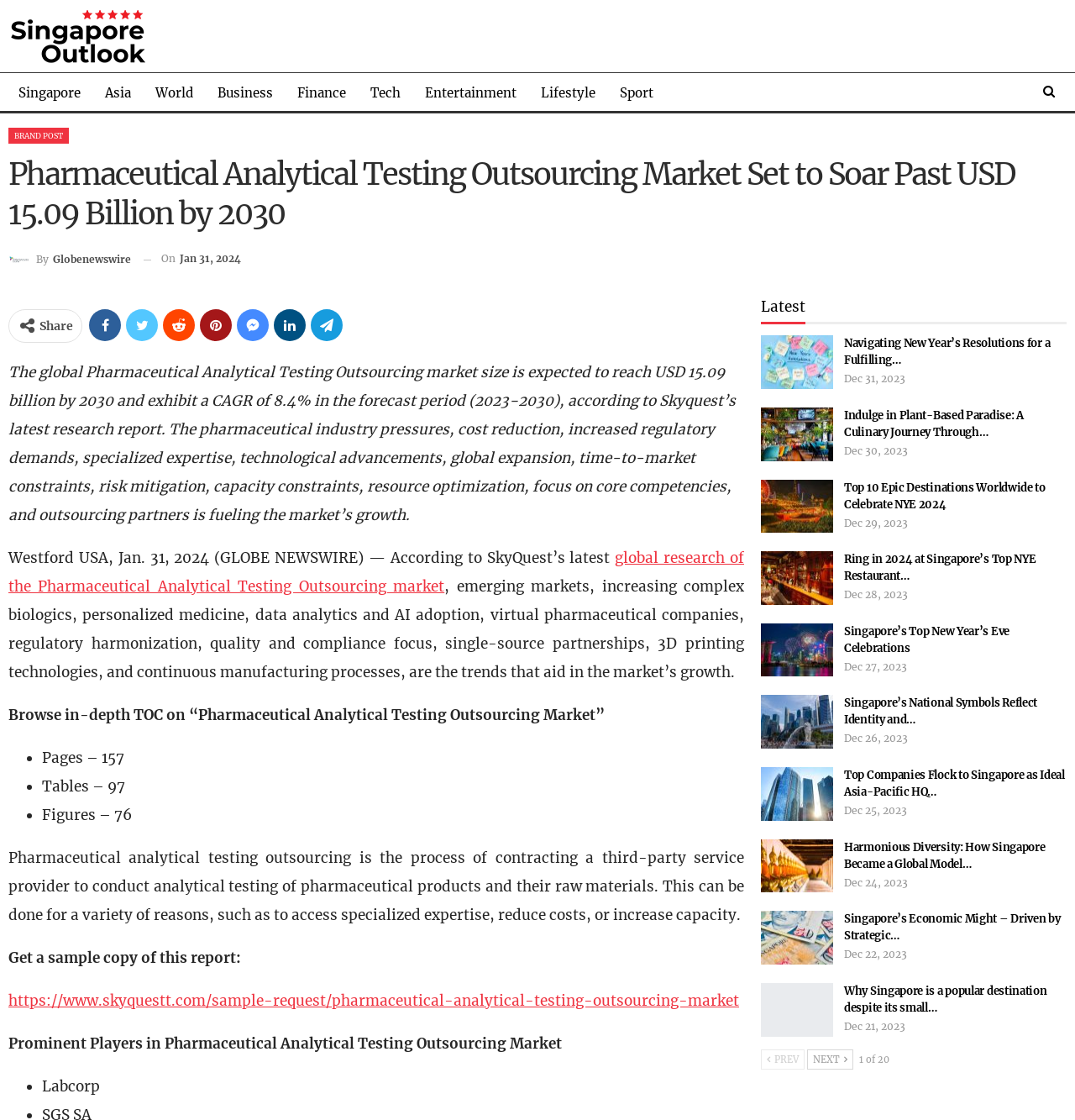Determine the bounding box coordinates of the clickable element to achieve the following action: 'Browse in-depth TOC on Pharmaceutical Analytical Testing Outsourcing Market'. Provide the coordinates as four float values between 0 and 1, formatted as [left, top, right, bottom].

[0.008, 0.63, 0.562, 0.646]